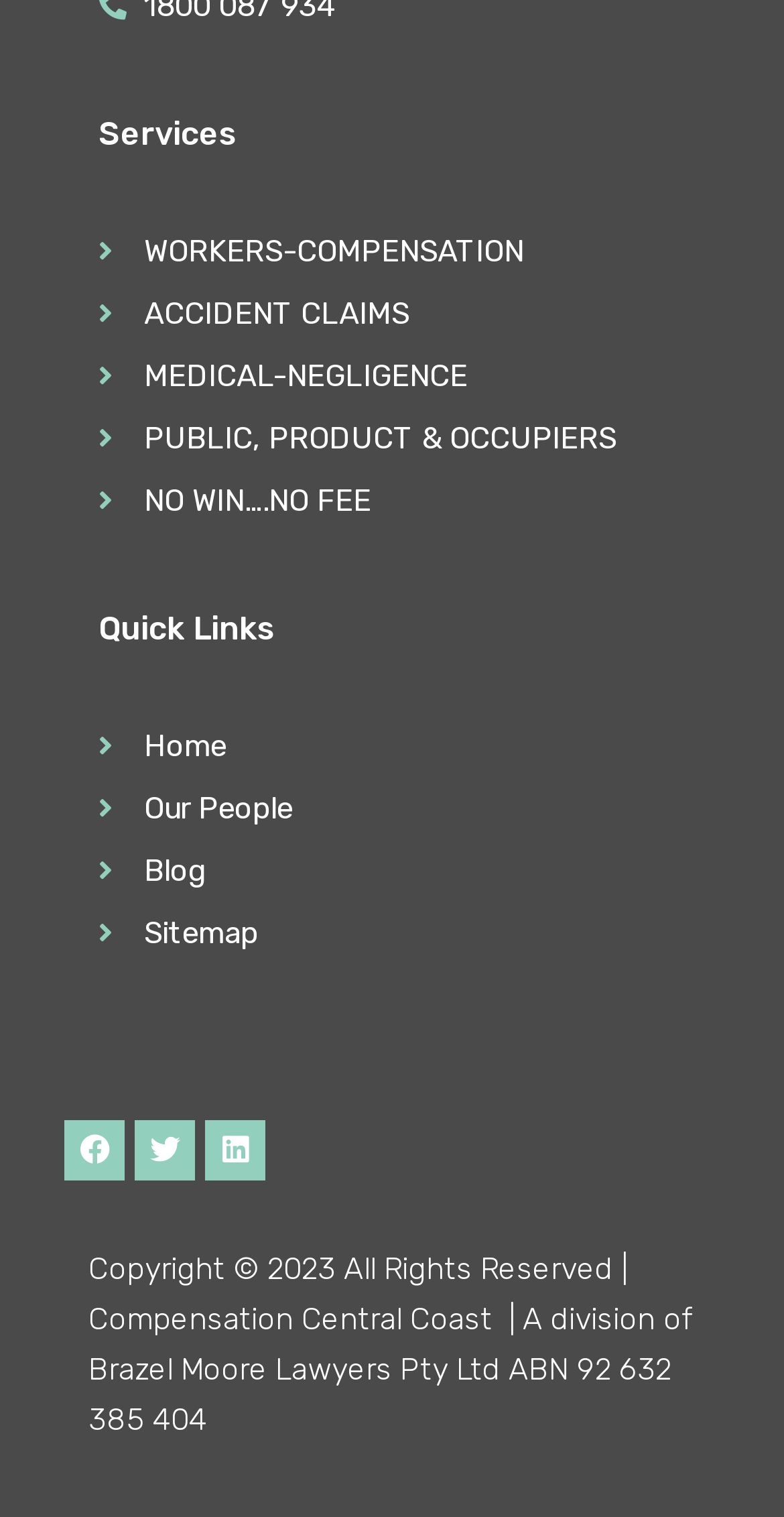Can you find the bounding box coordinates for the element that needs to be clicked to execute this instruction: "Click on WORKERS-COMPENSATION"? The coordinates should be given as four float numbers between 0 and 1, i.e., [left, top, right, bottom].

[0.126, 0.15, 0.874, 0.181]